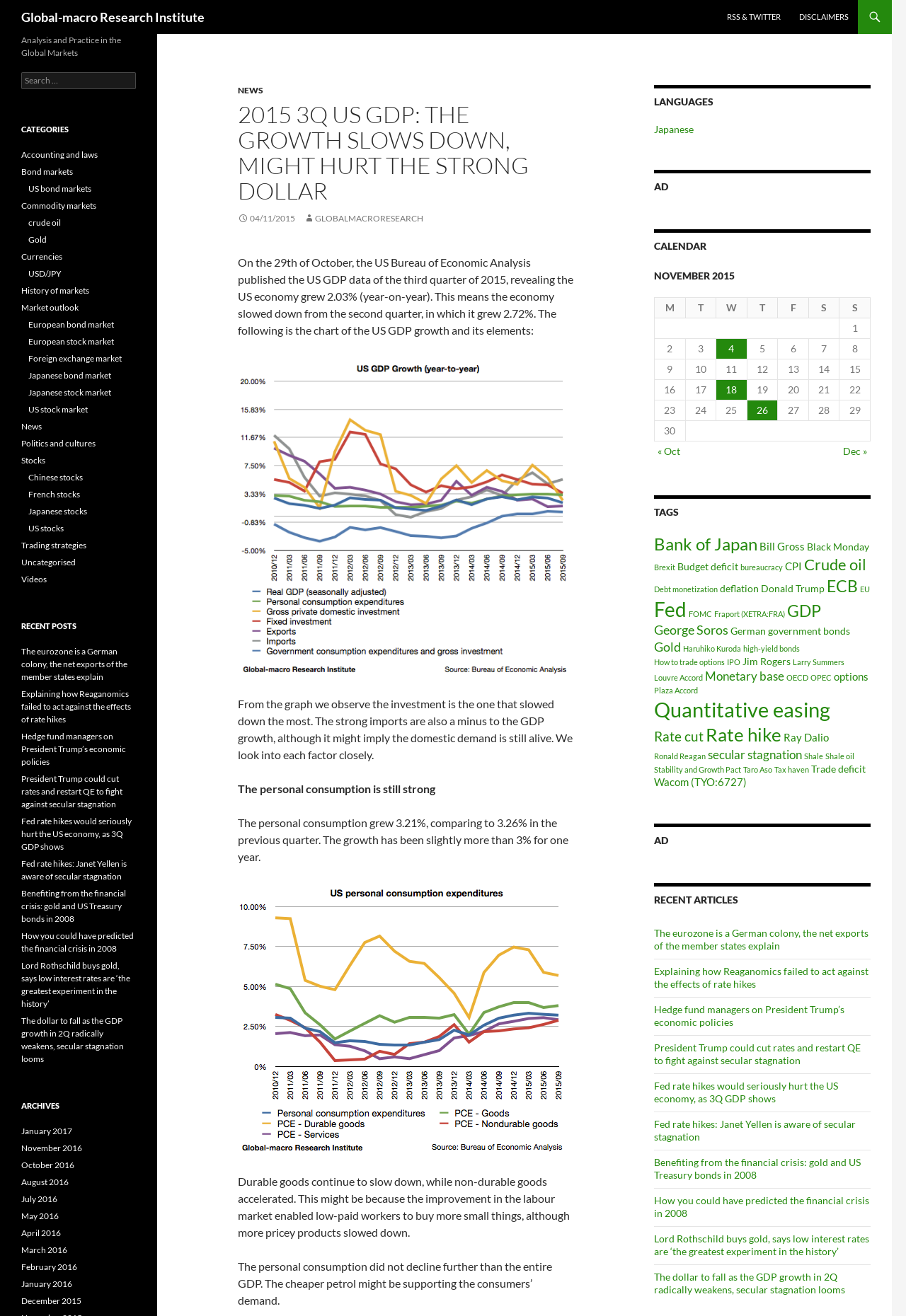Explain the webpage in detail, including its primary components.

This webpage is about the 2015 3Q US GDP growth, with a focus on the slowdown of the economy. At the top, there is a heading "Global-macro Research Institute" and a link to the institute's website. Below that, there are links to "RSS & TWITTER" and "DISCLAIMERS".

The main content of the webpage is divided into sections. The first section has a heading "2015 3Q US GDP: THE GROWTH SLOWS DOWN, MIGHT HURT THE STRONG DOLLAR" and a link to the date "04/11/2015". Below that, there is a paragraph of text explaining the slowdown of the US economy, followed by a chart of the US GDP growth and its elements.

The next section analyzes the factors contributing to the slowdown, including investment and imports. There are two images, one showing the US real GDP growth and another showing the US personal consumption expenditures. The text explains that personal consumption is still strong, but durable goods continue to slow down, while non-durable goods accelerated.

On the right side of the webpage, there are several sections, including "LANGUAGES", "AD", "CALENDAR", and "TAGS". The "CALENDAR" section has a table showing the dates of November 2015, with links to posts published on specific dates. There are also links to previous and next months.

Overall, the webpage provides an analysis of the 2015 3Q US GDP growth, with a focus on the slowdown of the economy and the factors contributing to it.